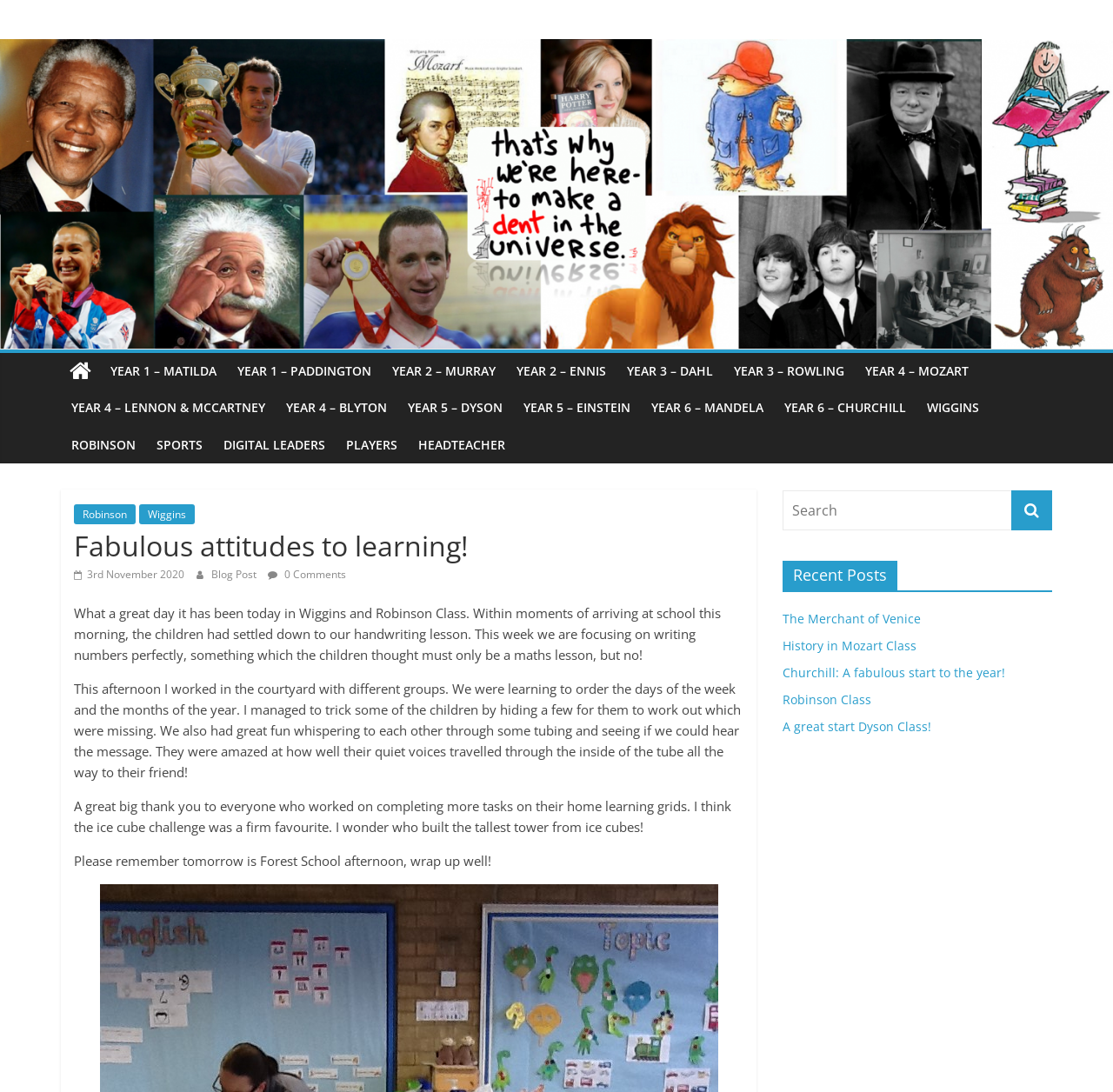What is the event mentioned to take place tomorrow?
Examine the image and provide an in-depth answer to the question.

I read the static text element with the OCR text 'Please remember tomorrow is Forest School afternoon, wrap up well!' which is located at the bottom of the blog post section of the webpage.